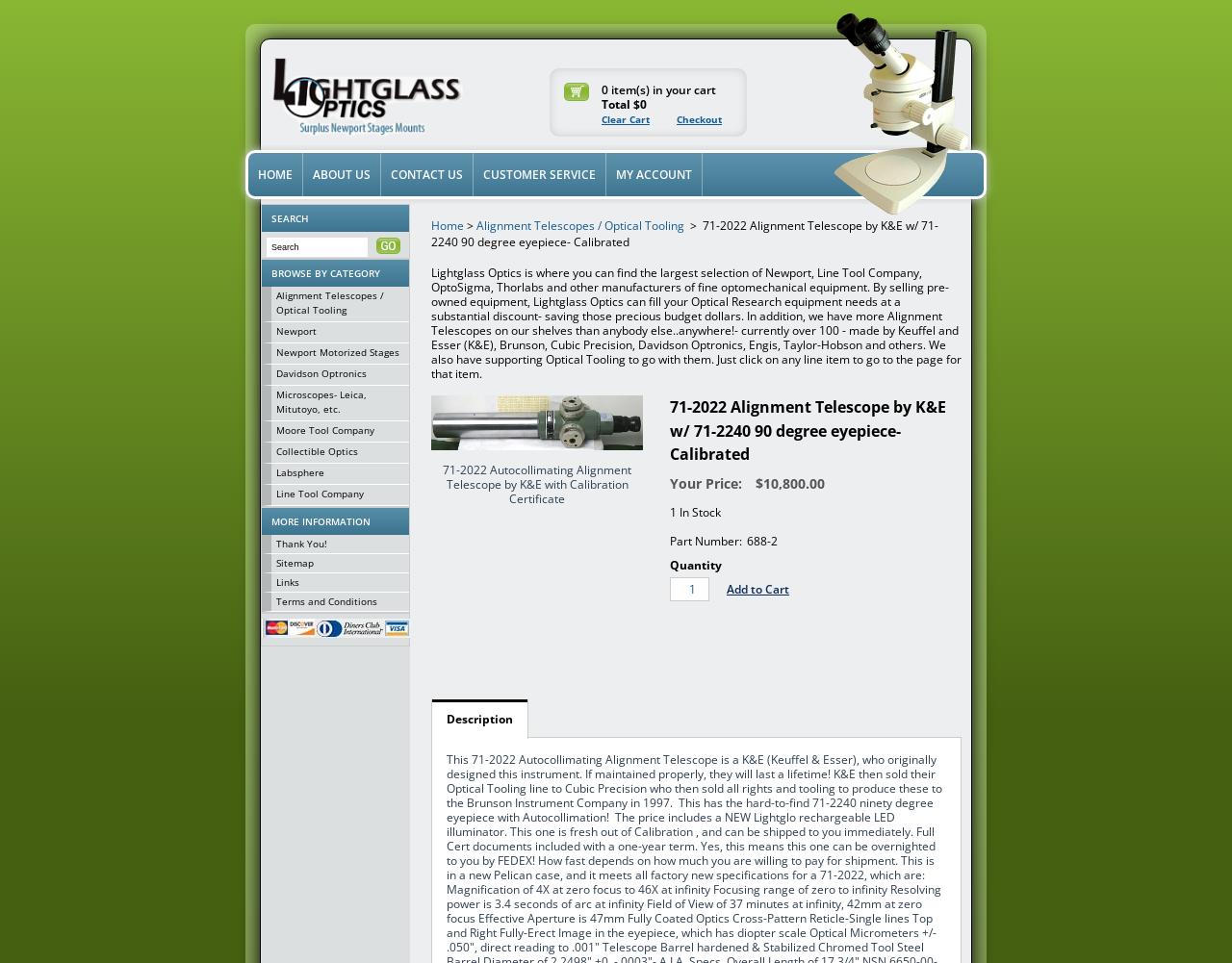Identify and extract the main heading of the webpage.

71-2022 Alignment Telescope by K&E w/ 71-2240 90 degree eyepiece- Calibrated